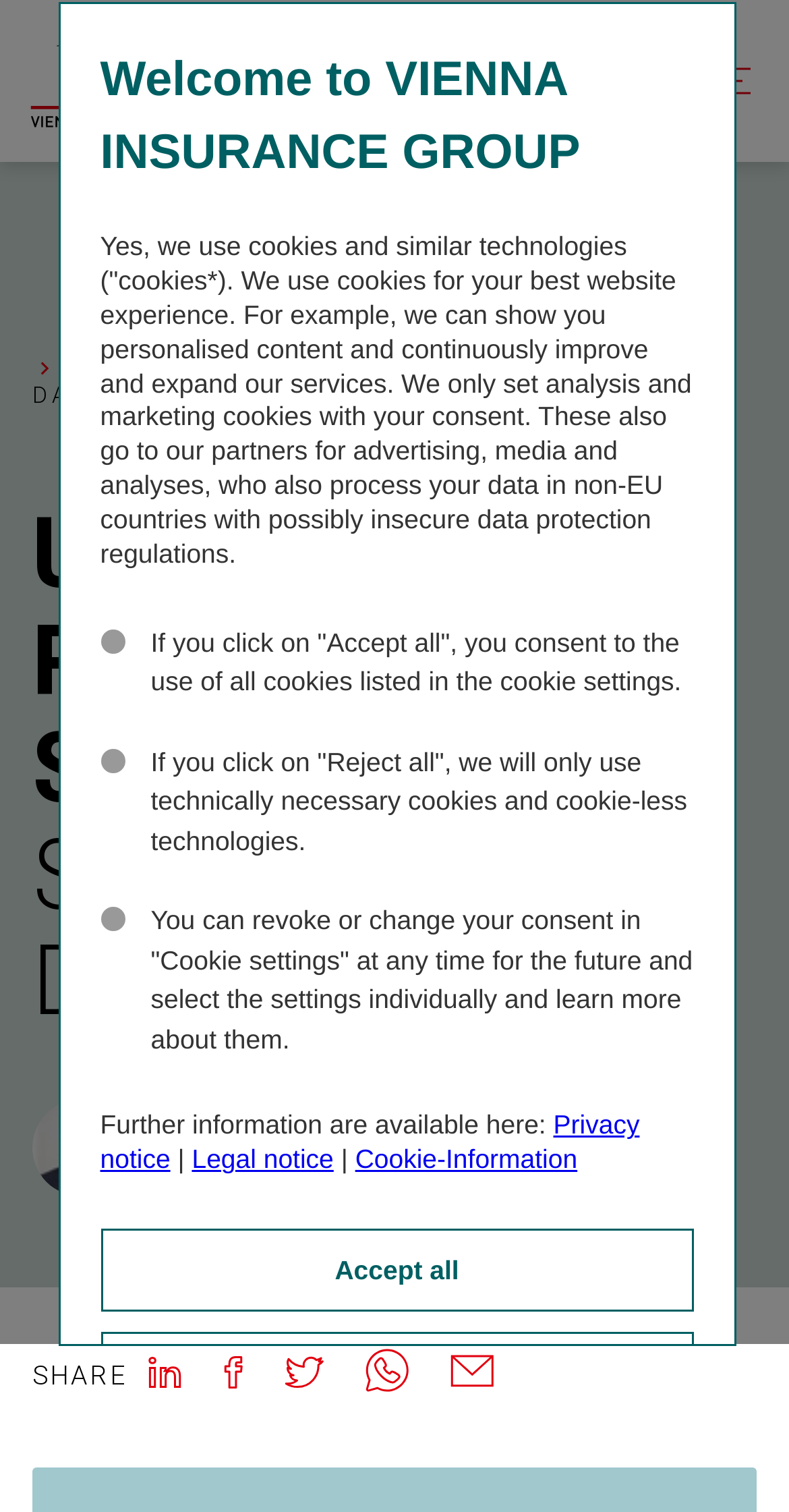What is the category of the article?
Offer a detailed and exhaustive answer to the question.

The category of the article is displayed as 'RESPONSIBILITY' in the static text, which is located below the image of VIG Board Harald Riener and above the sharing links.